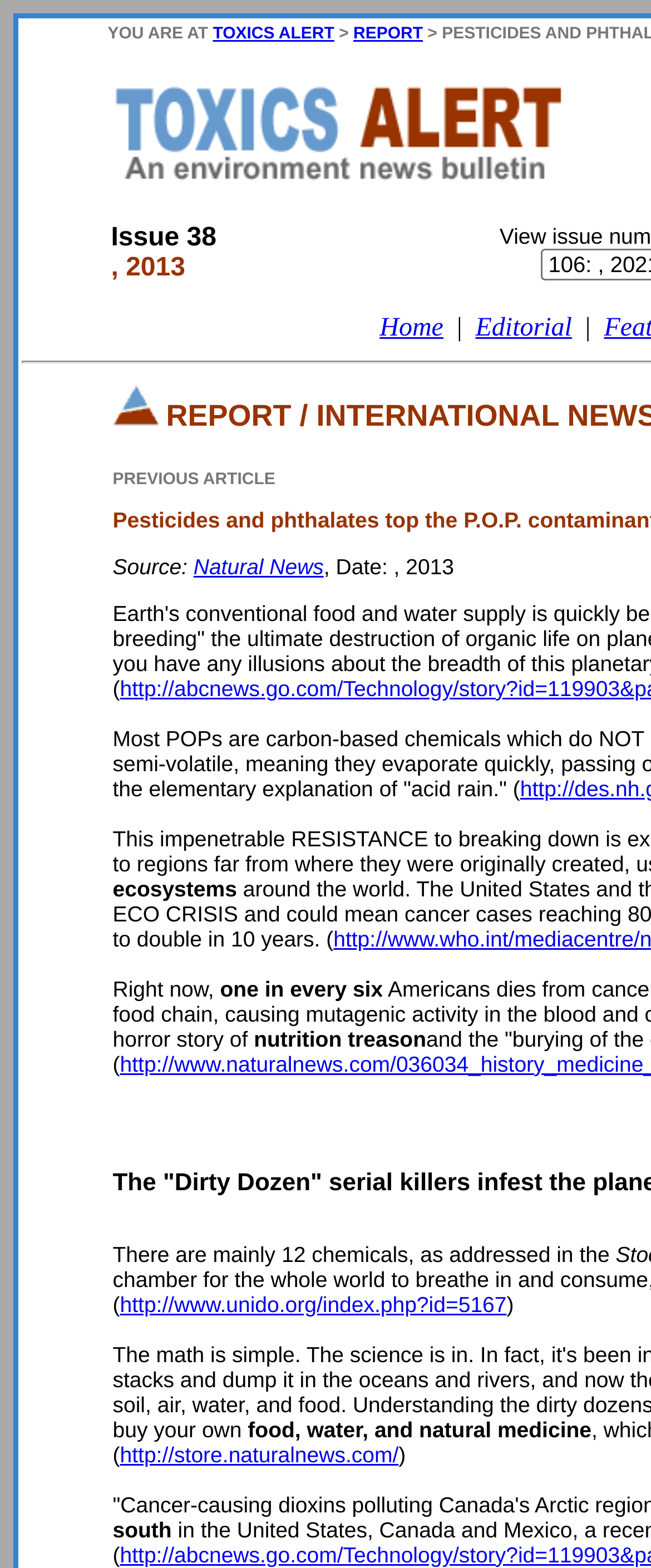Highlight the bounding box coordinates of the element you need to click to perform the following instruction: "Read about cosmetic surgery."

None